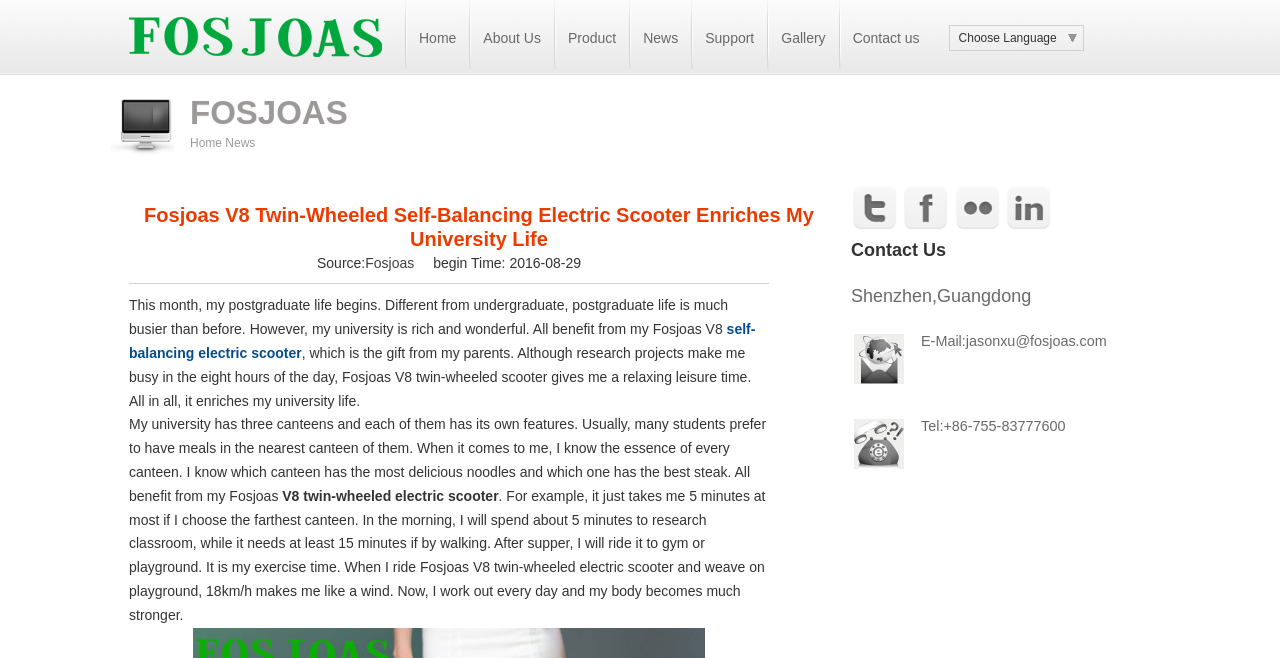Give the bounding box coordinates for this UI element: "News". The coordinates should be four float numbers between 0 and 1, arranged as [left, top, right, bottom].

[0.488, 0.023, 0.537, 0.093]